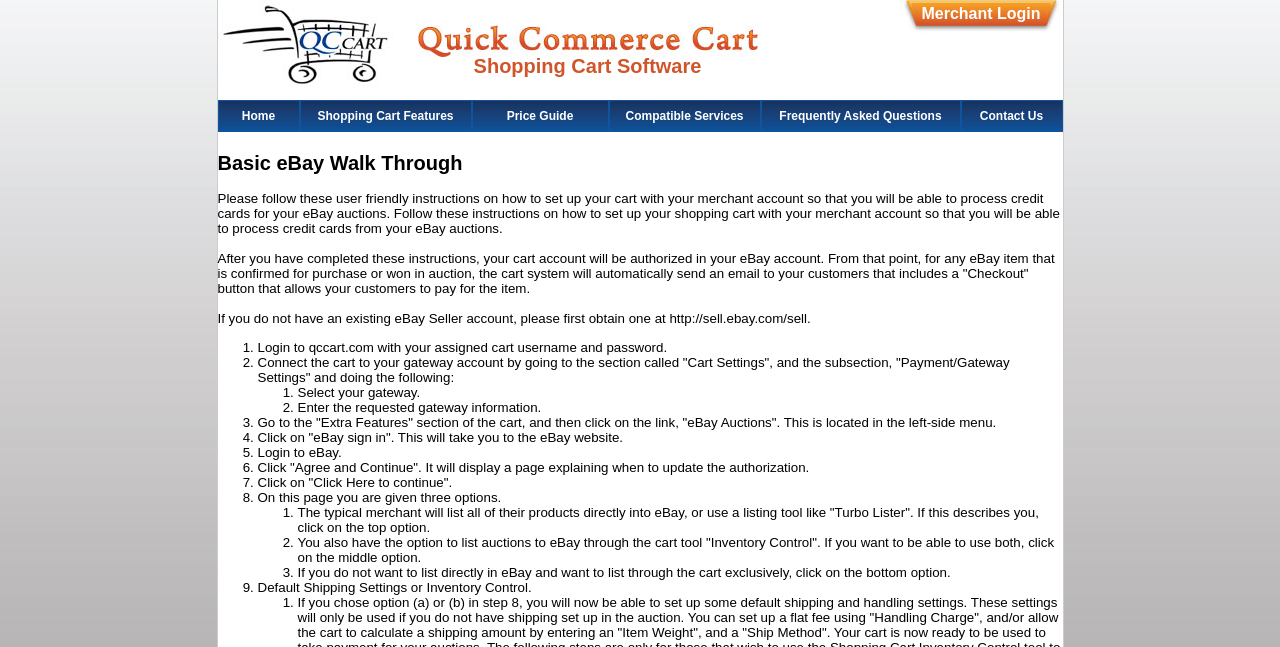Please provide the bounding box coordinates for the element that needs to be clicked to perform the instruction: "Click the 'Agree and Continue' button". The coordinates must consist of four float numbers between 0 and 1, formatted as [left, top, right, bottom].

[0.201, 0.71, 0.632, 0.733]